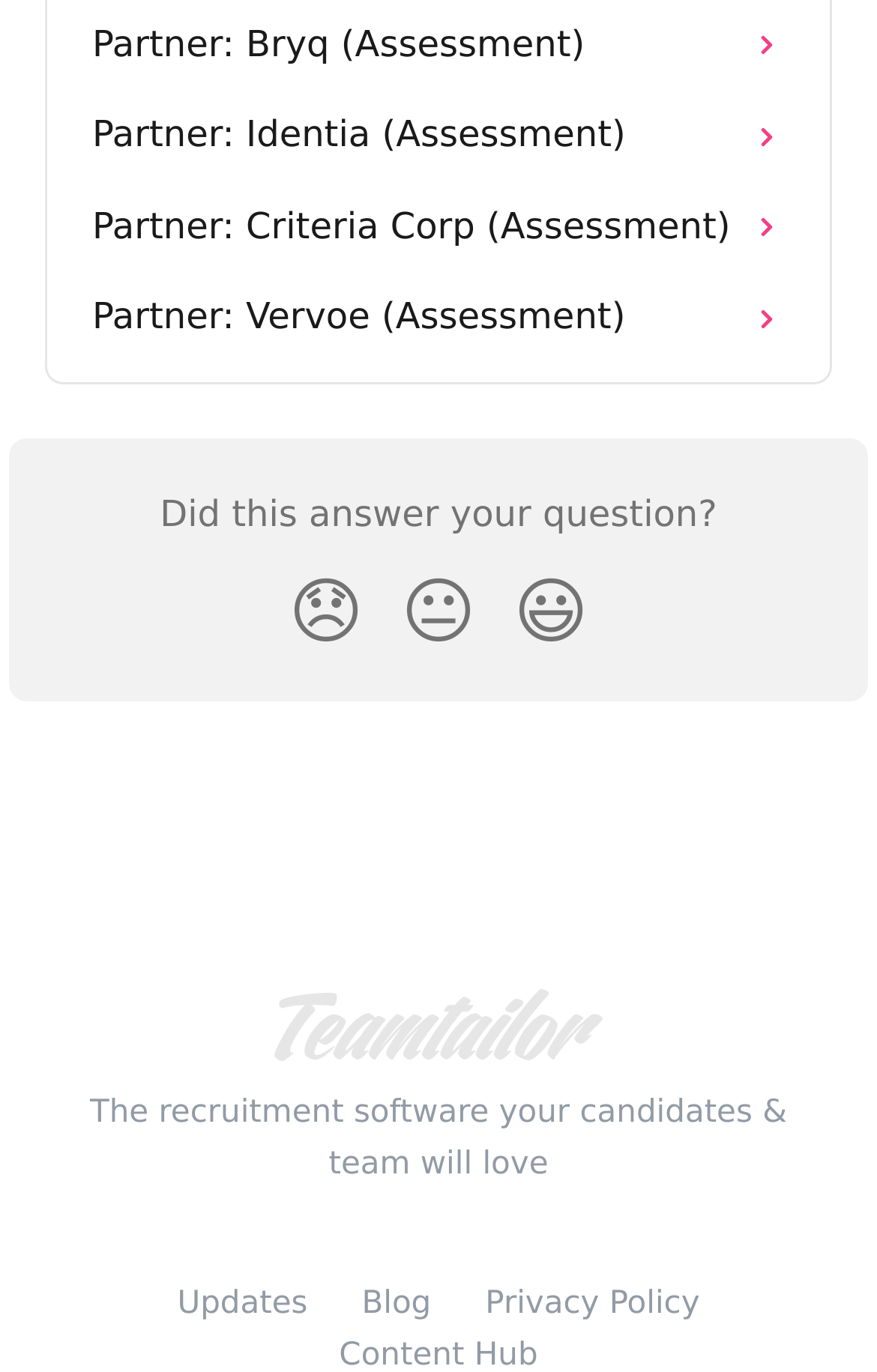Given the description of the UI element: "Privacy Policy", predict the bounding box coordinates in the form of [left, top, right, bottom], with each value being a float between 0 and 1.

[0.553, 0.938, 0.798, 0.964]